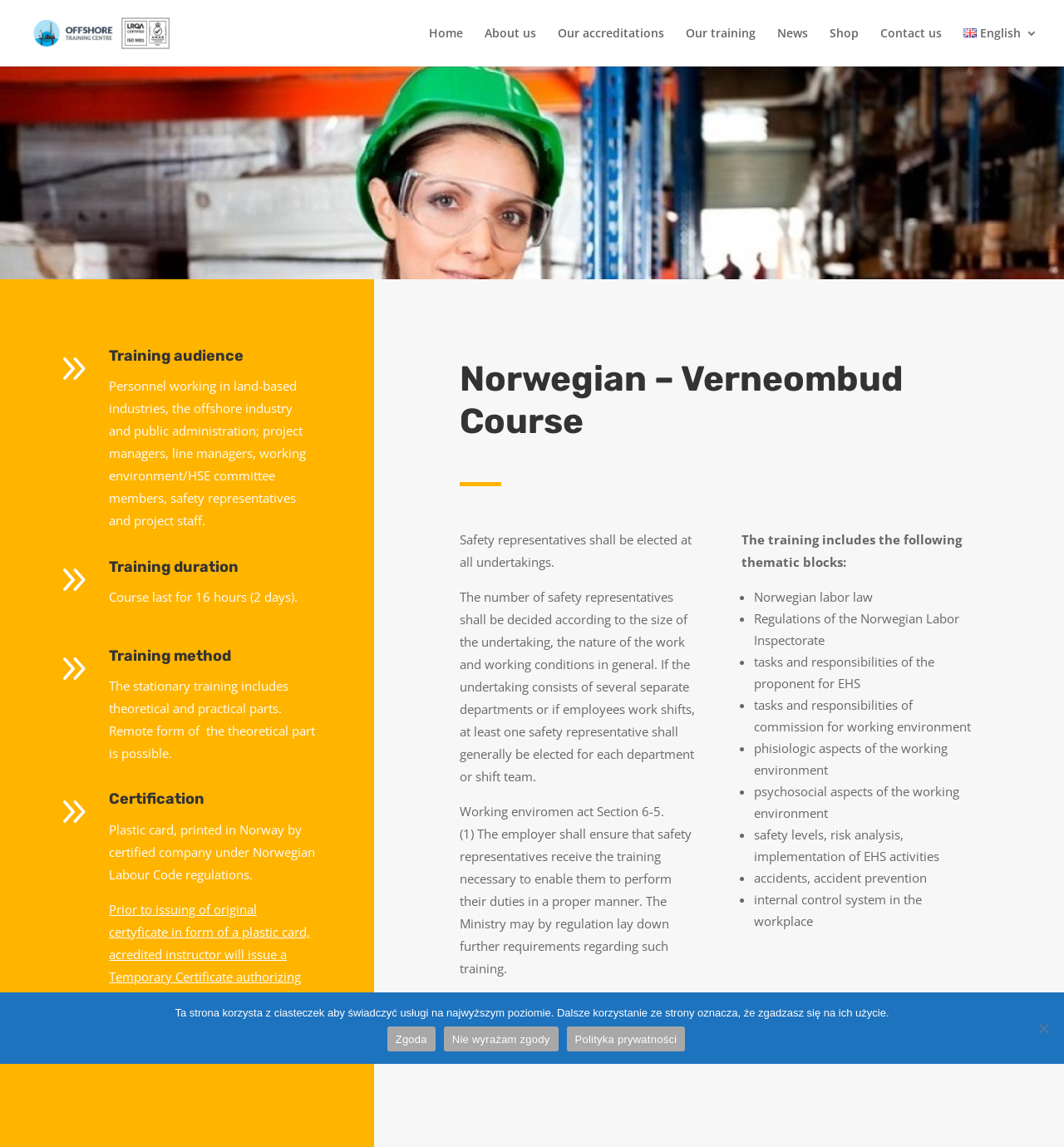Determine the bounding box coordinates of the clickable element to complete this instruction: "Go to the 'Home' page". Provide the coordinates in the format of four float numbers between 0 and 1, [left, top, right, bottom].

[0.403, 0.024, 0.435, 0.058]